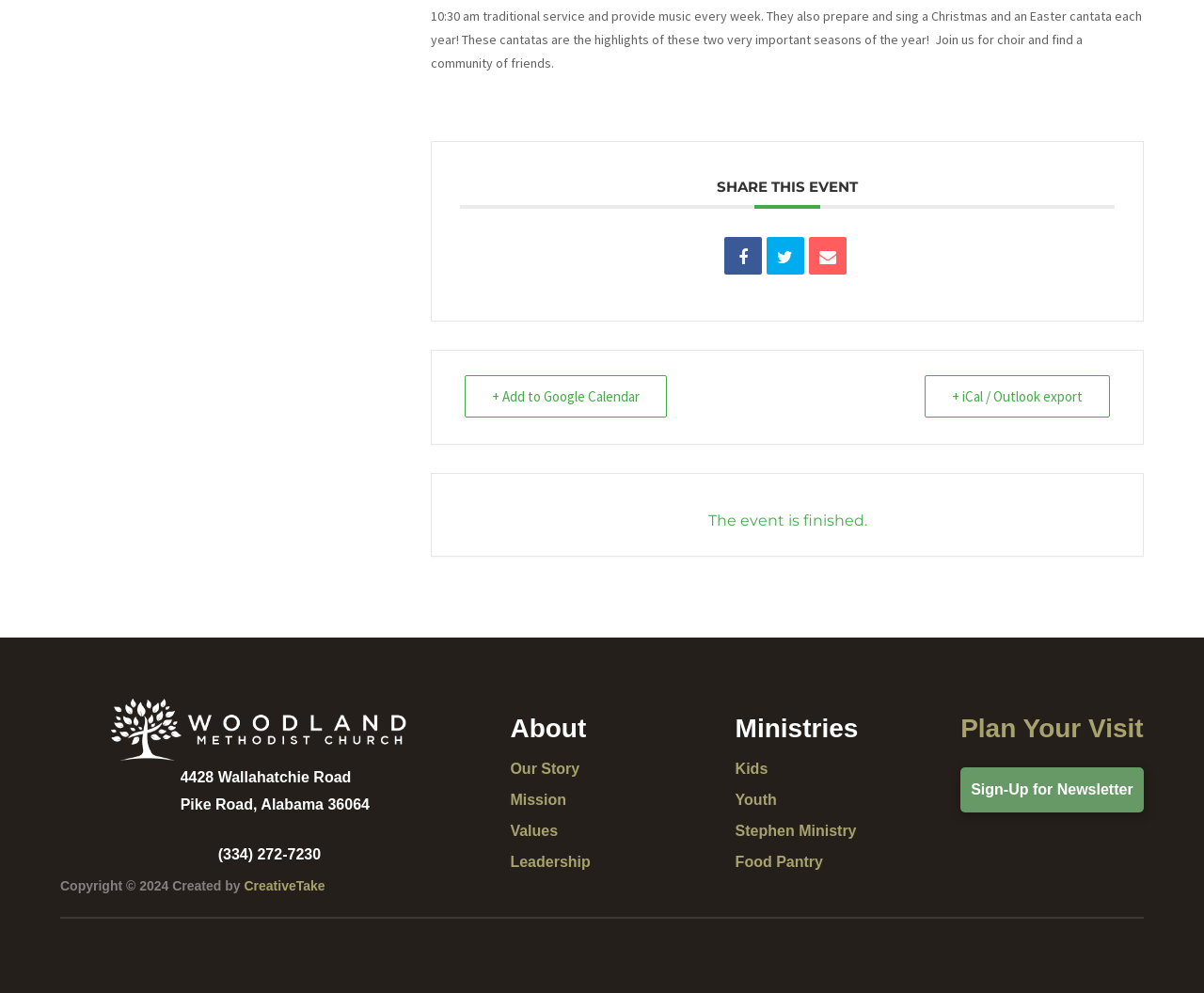Please find the bounding box coordinates of the element that must be clicked to perform the given instruction: "Share this event on social media". The coordinates should be four float numbers from 0 to 1, i.e., [left, top, right, bottom].

[0.601, 0.239, 0.632, 0.277]